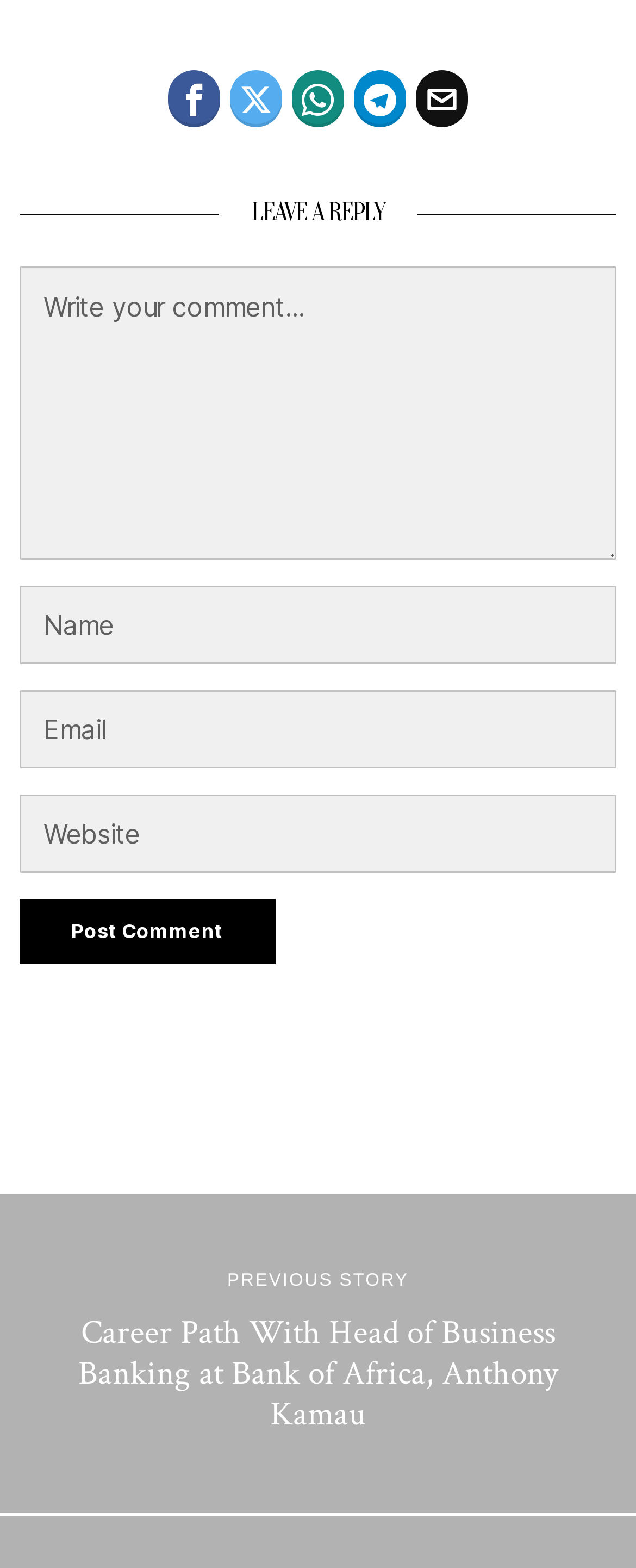What is the purpose of the 'PREVIOUS STORY' text?
Answer the question in a detailed and comprehensive manner.

The 'PREVIOUS STORY' text is located at the bottom of the webpage, suggesting that it is a navigation link to access the previous story or article on the webpage.